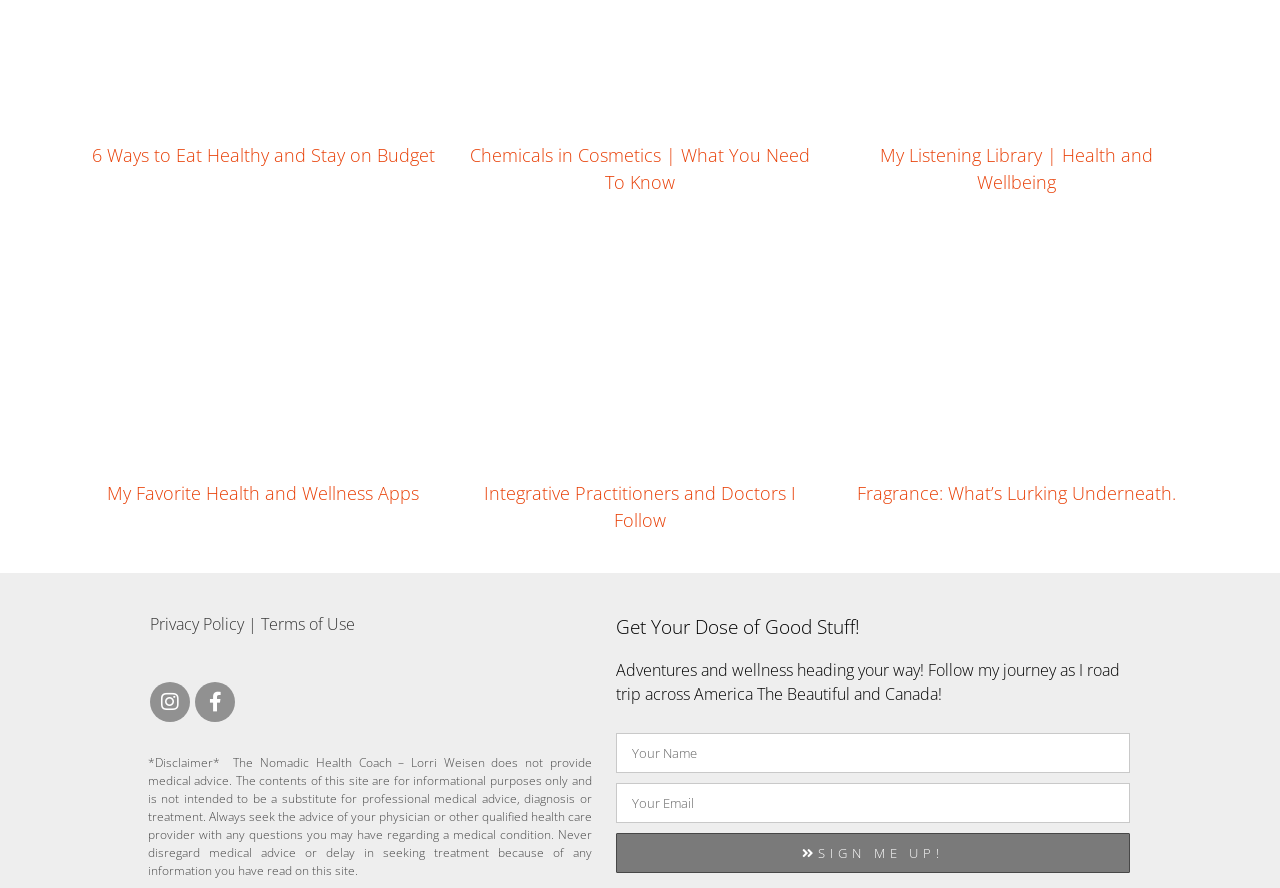What is the topic of the first article?
Please look at the screenshot and answer in one word or a short phrase.

Health and Wellness Apps